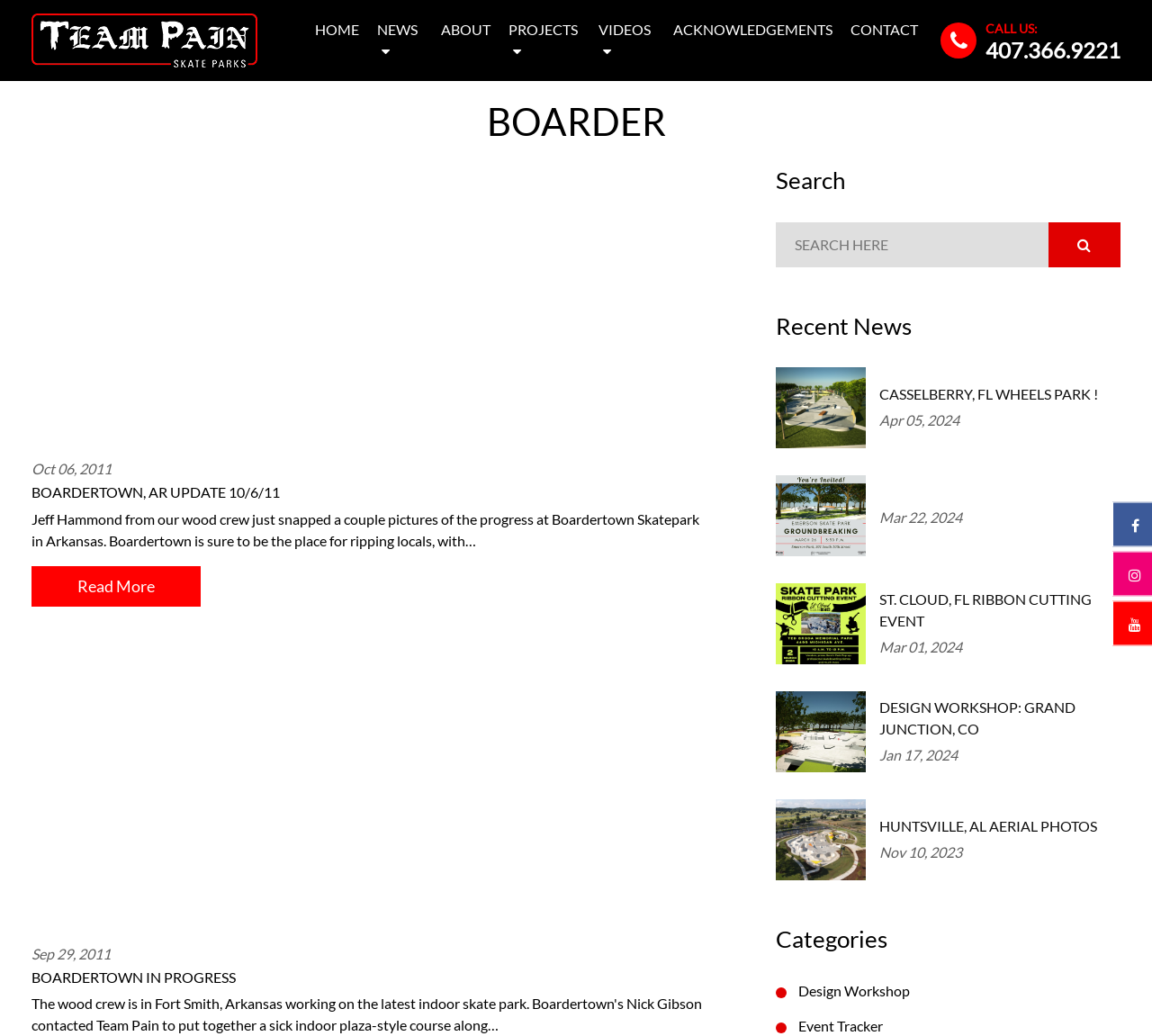Locate the bounding box coordinates of the clickable element to fulfill the following instruction: "Read about Doriane's story". Provide the coordinates as four float numbers between 0 and 1 in the format [left, top, right, bottom].

None